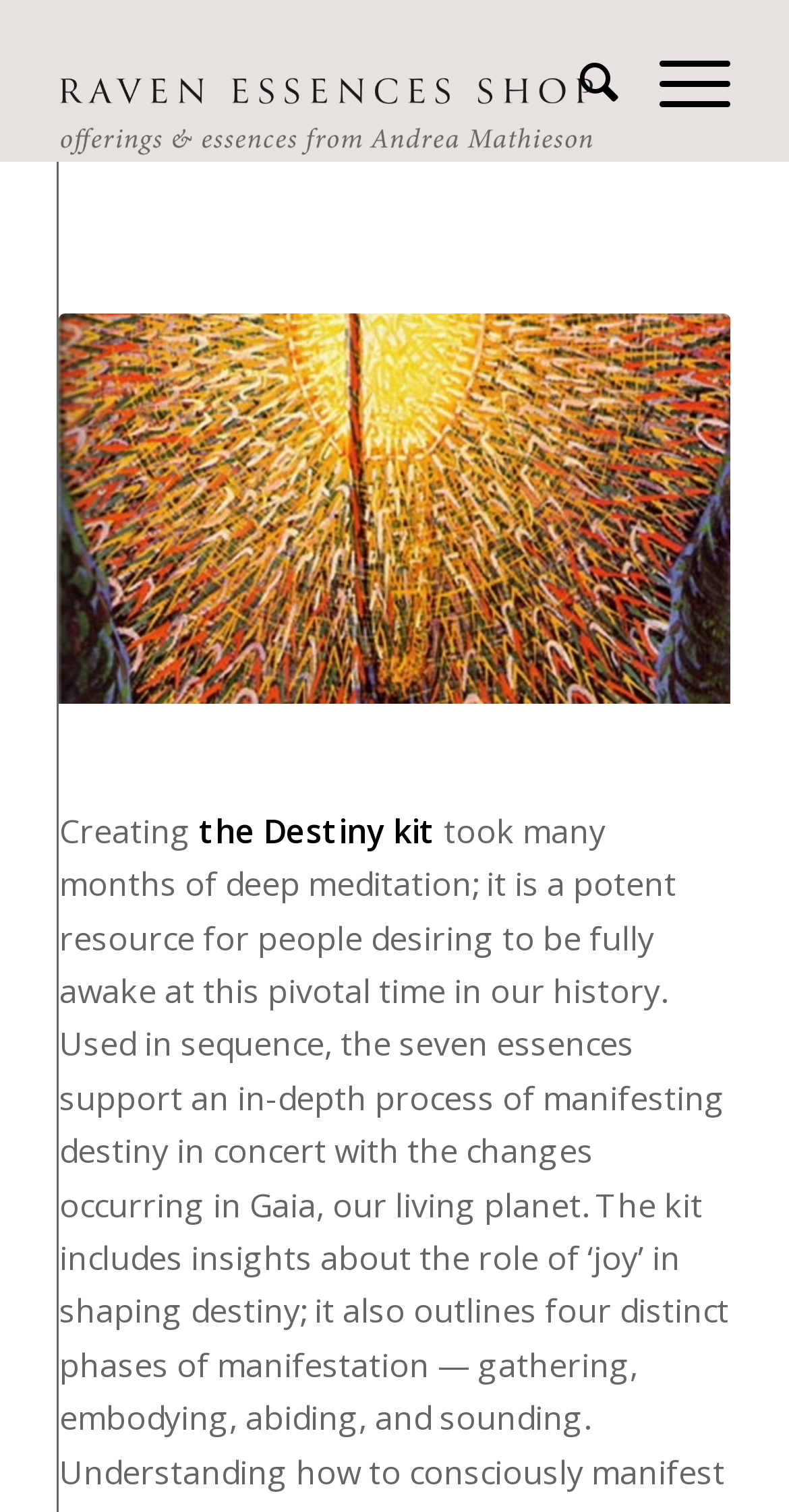Provide an in-depth caption for the contents of the webpage.

The webpage is titled "Destiny Kit – Ravenessences" and features a prominent layout table at the top, spanning about 75% of the page width. Within this table, there is a link to "Ravenessences" accompanied by an image of the same name, positioned at the top-left corner of the page.

Below the layout table, there are two links, one of which is hidden. The visible link is positioned at the top-right corner of the page. 

Further down, there are two static text elements, "Creating" and "the Destiny kit", which are positioned side by side, roughly in the middle of the page. The text "Creating" is located to the left of "the Destiny kit".